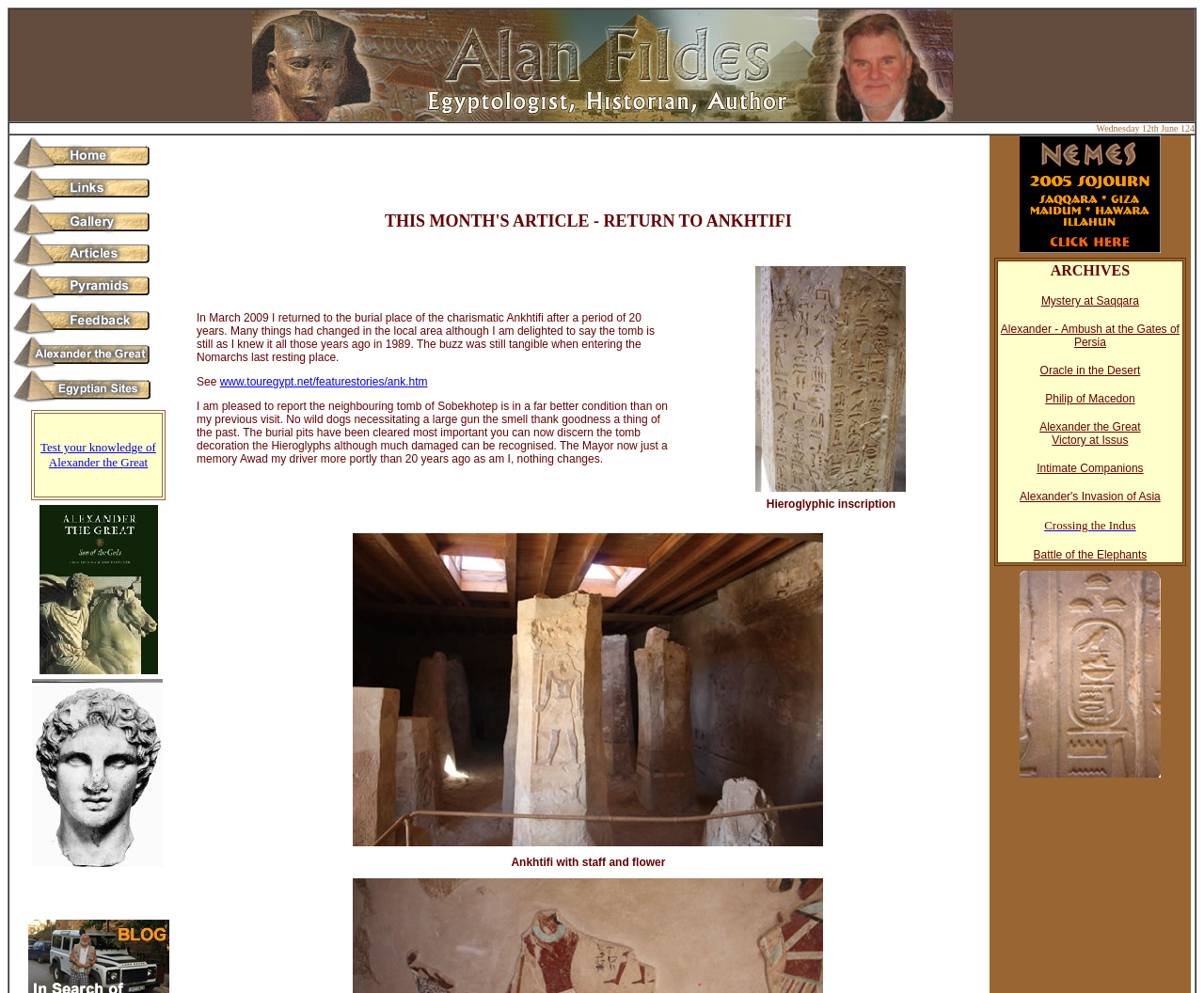Please determine the bounding box coordinates of the area that needs to be clicked to complete this task: 'View comments'. The coordinates must be four float numbers between 0 and 1, formatted as [left, top, right, bottom].

None